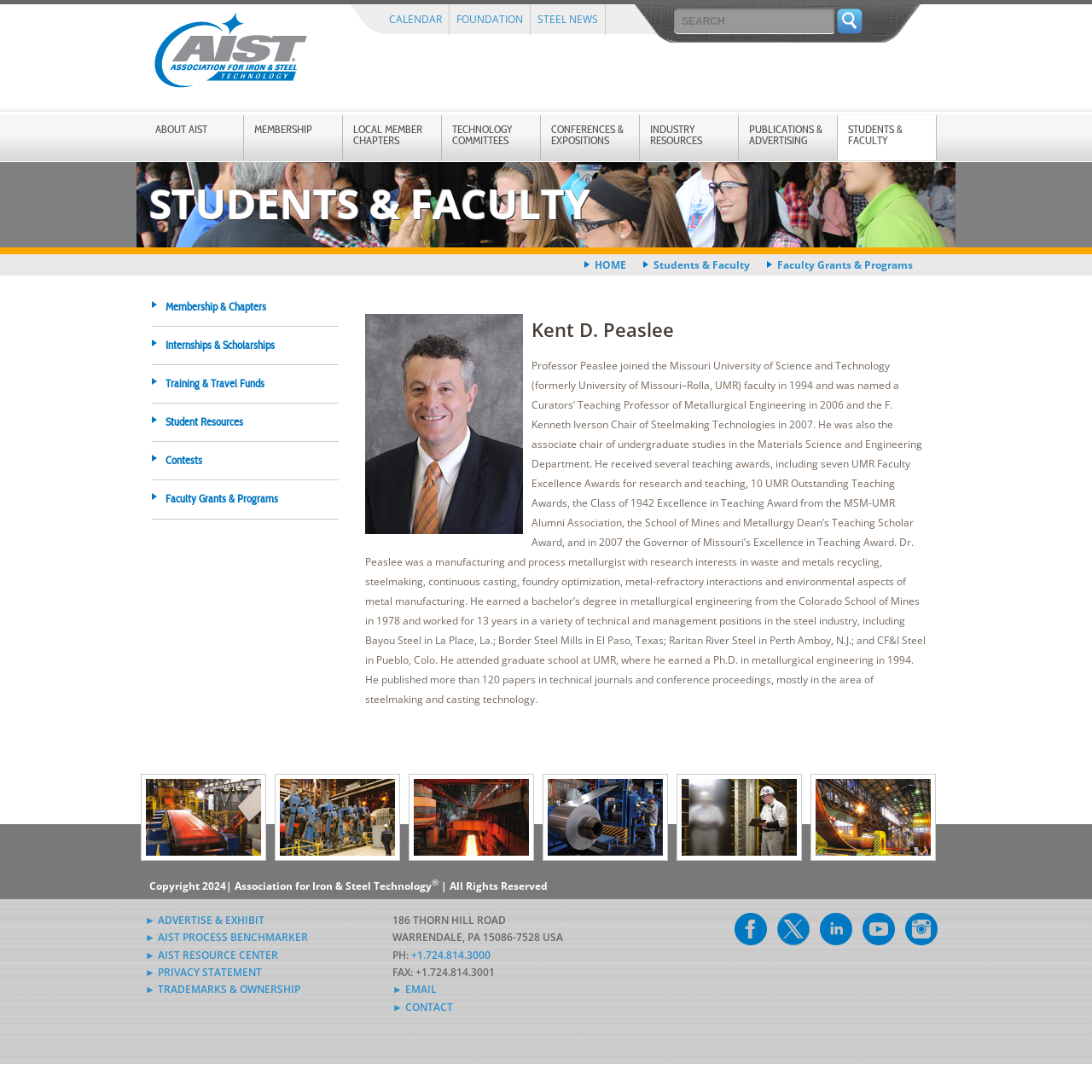Find the bounding box coordinates for the area that should be clicked to accomplish the instruction: "go to STUDENTS & FACULTY page".

[0.767, 0.105, 0.857, 0.147]